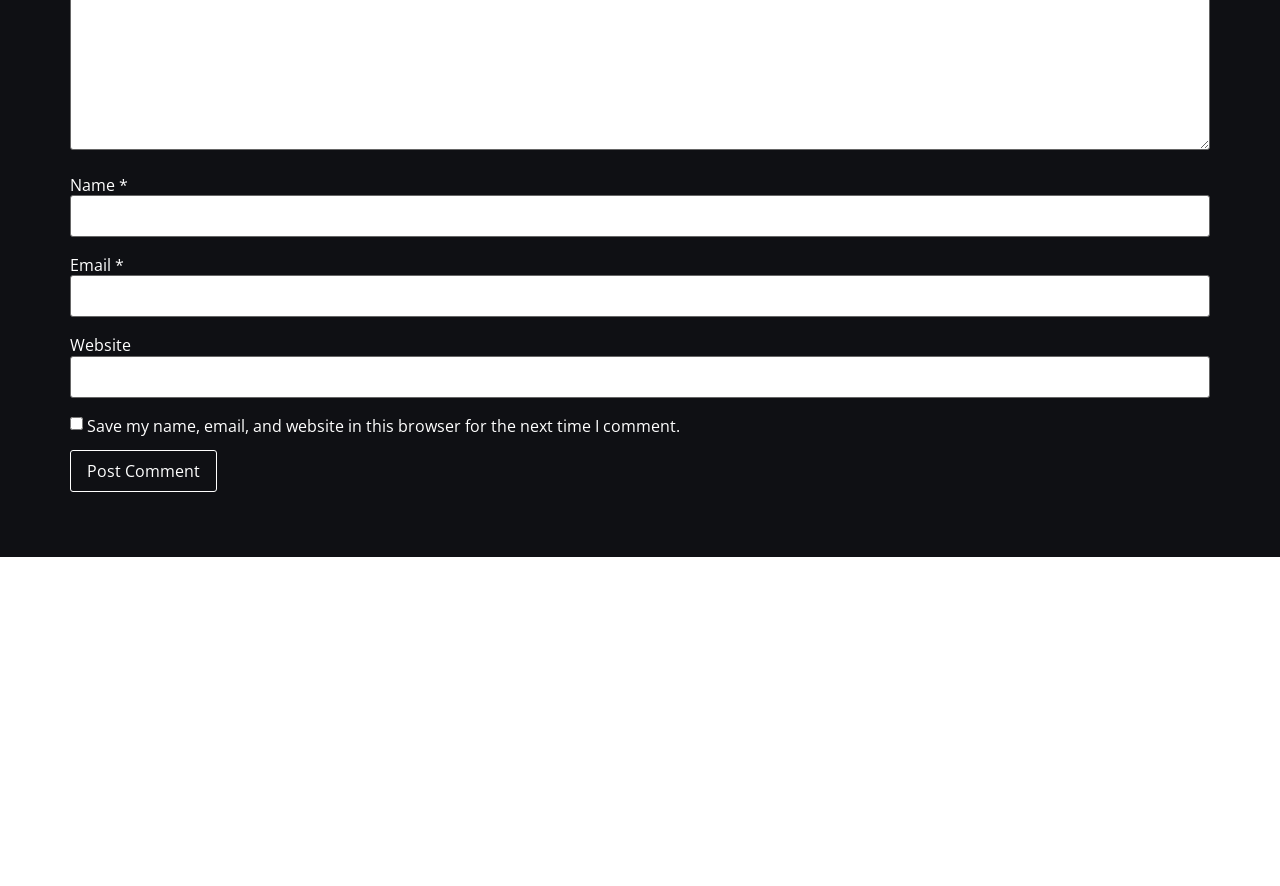Please identify the bounding box coordinates of the clickable area that will allow you to execute the instruction: "Click the Post Comment button".

[0.055, 0.508, 0.17, 0.556]